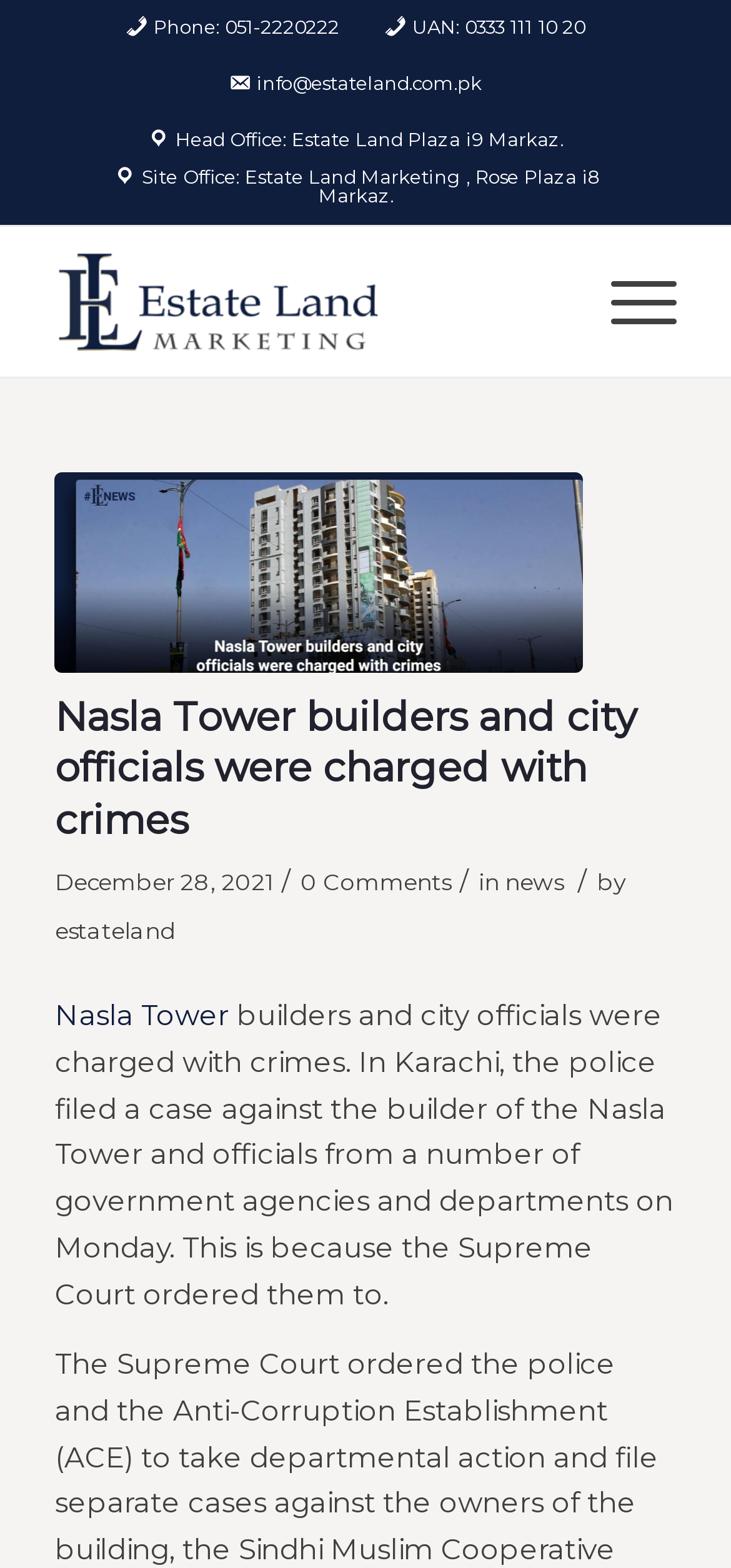Explain the webpage in detail.

The webpage appears to be a news article about the Nasla Tower case in Karachi. At the top of the page, there are three lines of contact information, including a phone number, UAN, and email address, positioned horizontally across the page. Below this, there is a header section with a logo image and a link to "Estate Land Marketing" on the left, and a "Menu" link on the right.

The main content of the page is a news article with a heading that reads "Nasla Tower builders and city officials were charged with crimes". The heading is followed by a time stamp indicating the date of the article, December 28, 2021. Below the heading, there is a brief summary of the article, which describes the police filing a case against the builder of the Nasla Tower and government officials in Karachi.

To the right of the summary, there are links to "0 Comments" and "news", as well as a byline indicating the author of the article, "estateland". Further down the page, there are additional links to related topics, including "Nasla Tower" and "builders and city officials were charged with crimes".

The overall layout of the page is organized, with clear headings and concise text. The use of images, such as the logo and the image accompanying the article, adds visual interest to the page.